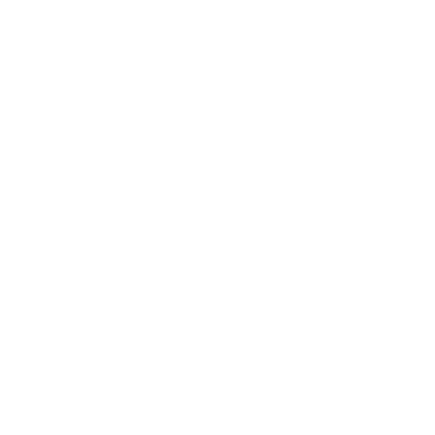What is the product's design style?
Please analyze the image and answer the question with as much detail as possible.

The product's design style is modern, as stated in the caption, which describes its stylish design as reflecting modern aesthetics, making it a fashionable accessory for everyday use.